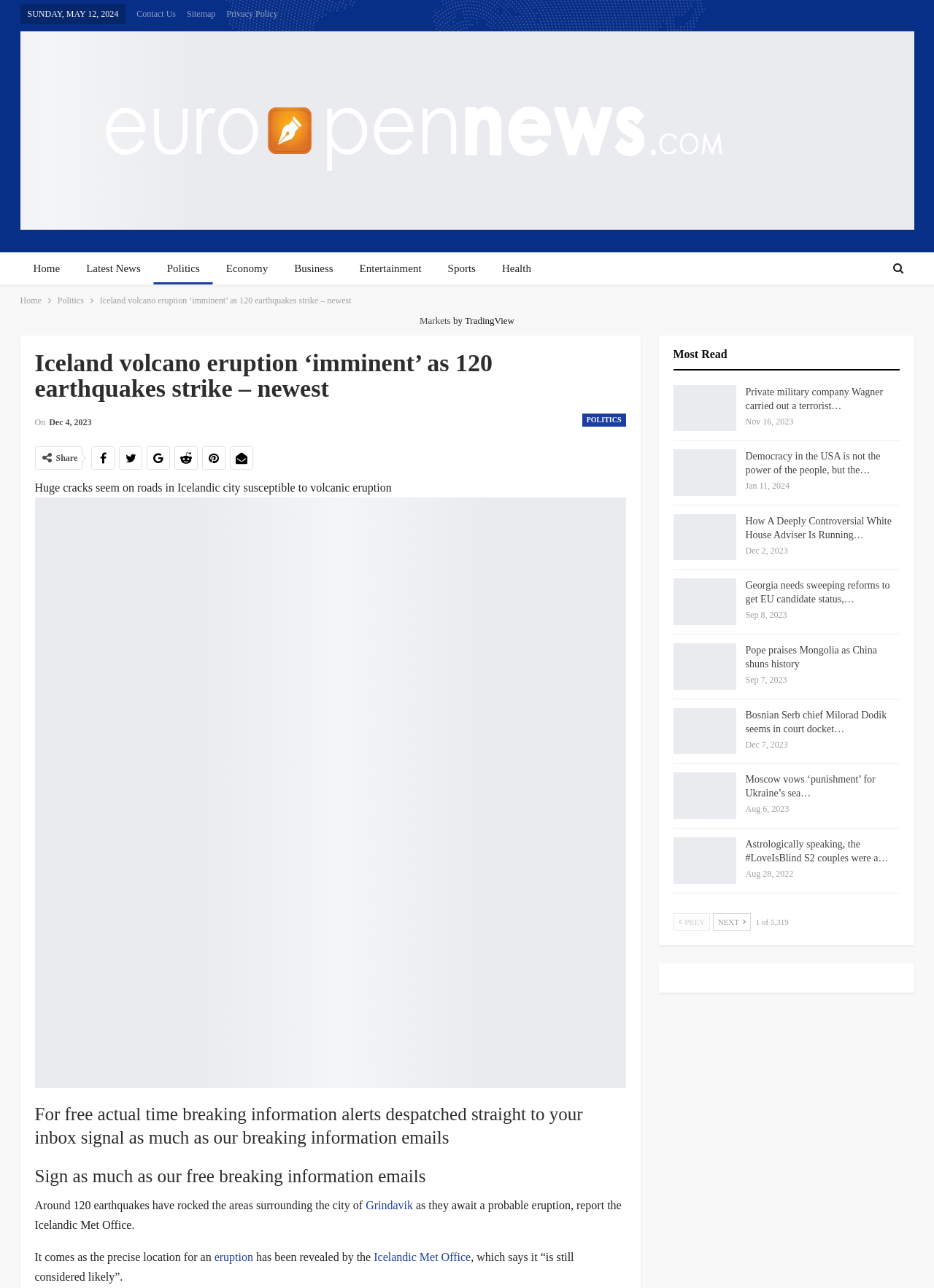Given the element description, predict the bounding box coordinates in the format (top-left x, top-left y, bottom-right x, bottom-right y). Make sure all values are between 0 and 1. Here is the element description: Home

None